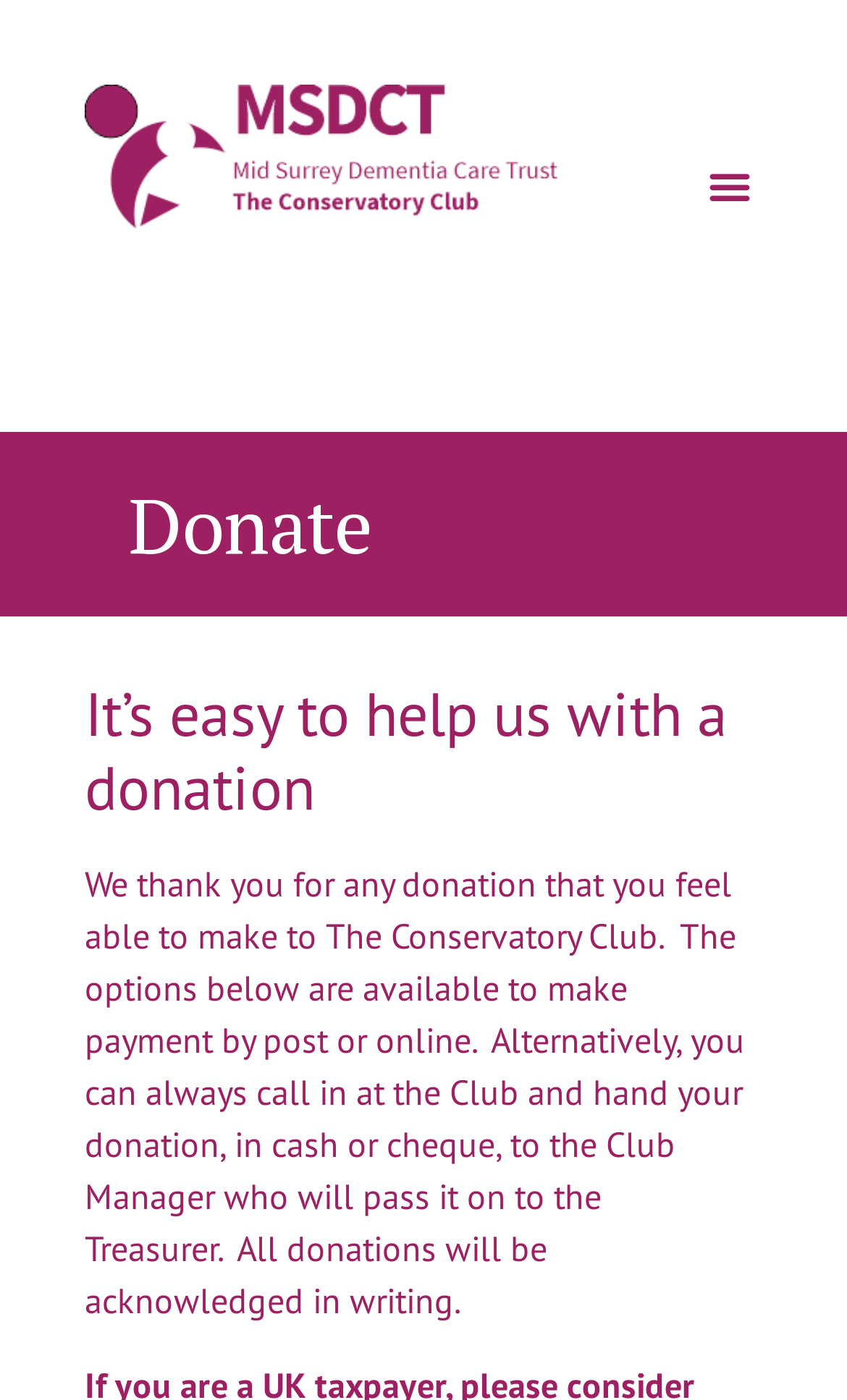What is the name of the club mentioned on the webpage?
Please answer the question with as much detail and depth as you can.

The webpage mentions 'The Conservatory Club' as the location where users can visit to make a donation in person. This suggests that the club is associated with Mid Surrey Dementia Care Trust and is involved in the donation process.